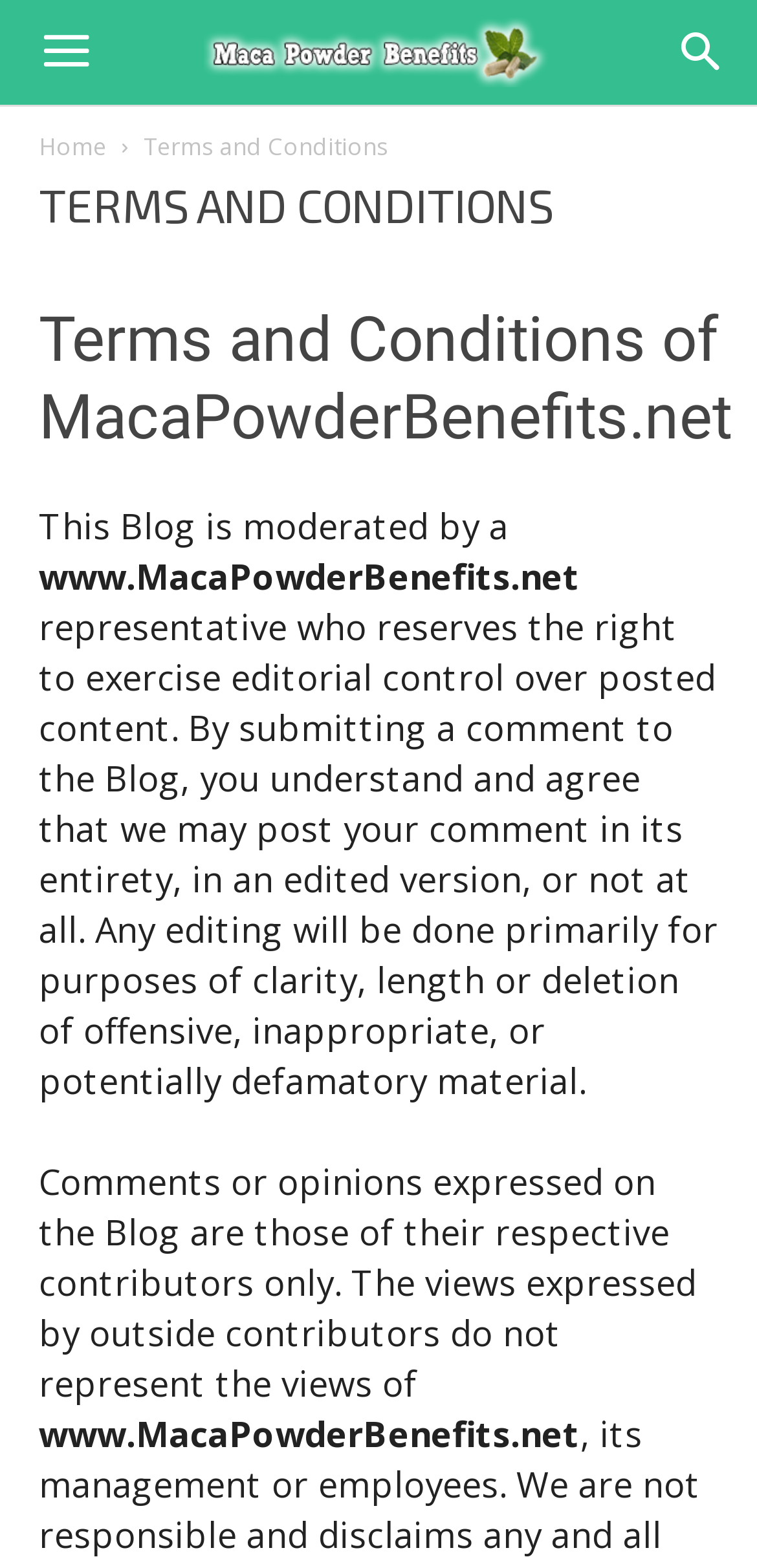What is the name of the blog?
Please analyze the image and answer the question with as much detail as possible.

The name of the blog can be found in the image element with the text 'Maca Powde Benefits' which is located at the top of the webpage.